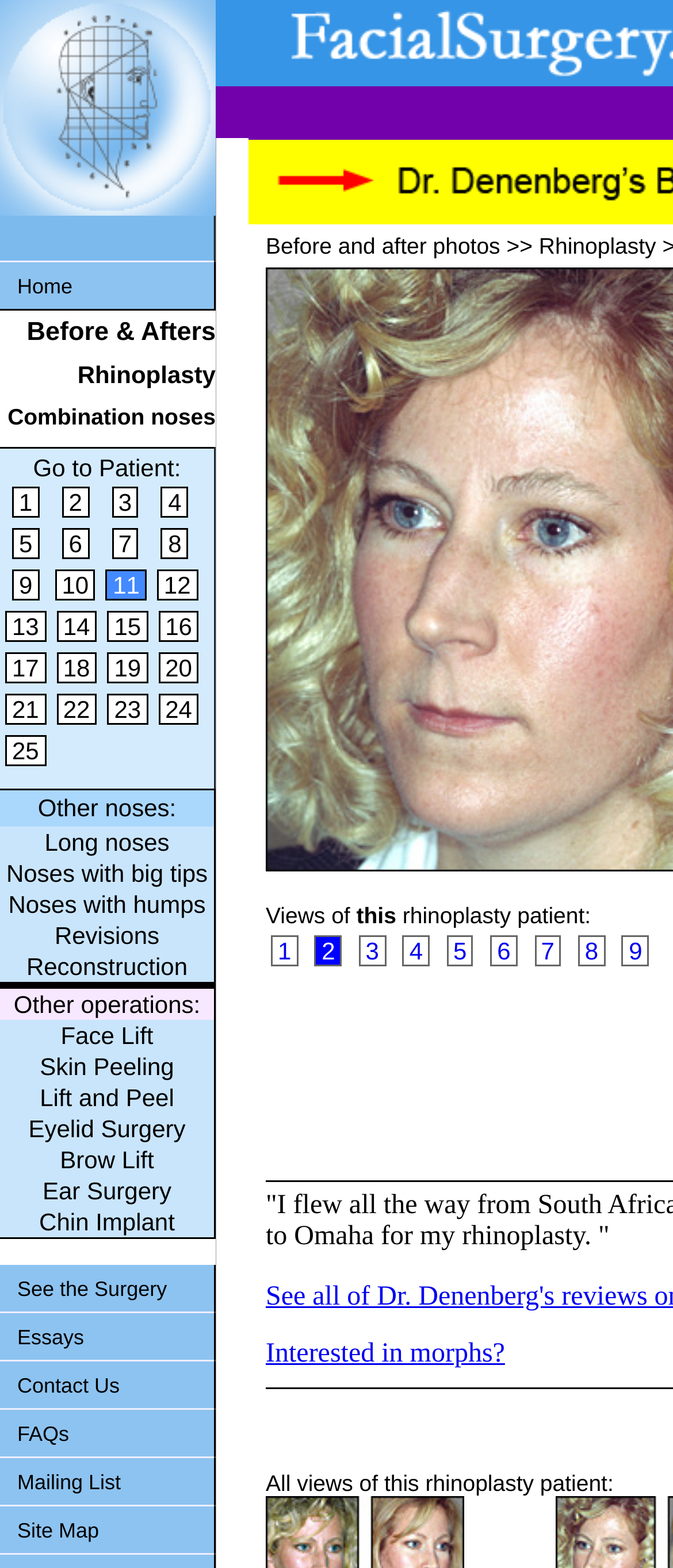Please specify the bounding box coordinates of the area that should be clicked to accomplish the following instruction: "View 'Before & Afters' page". The coordinates should consist of four float numbers between 0 and 1, i.e., [left, top, right, bottom].

[0.0, 0.198, 0.321, 0.227]